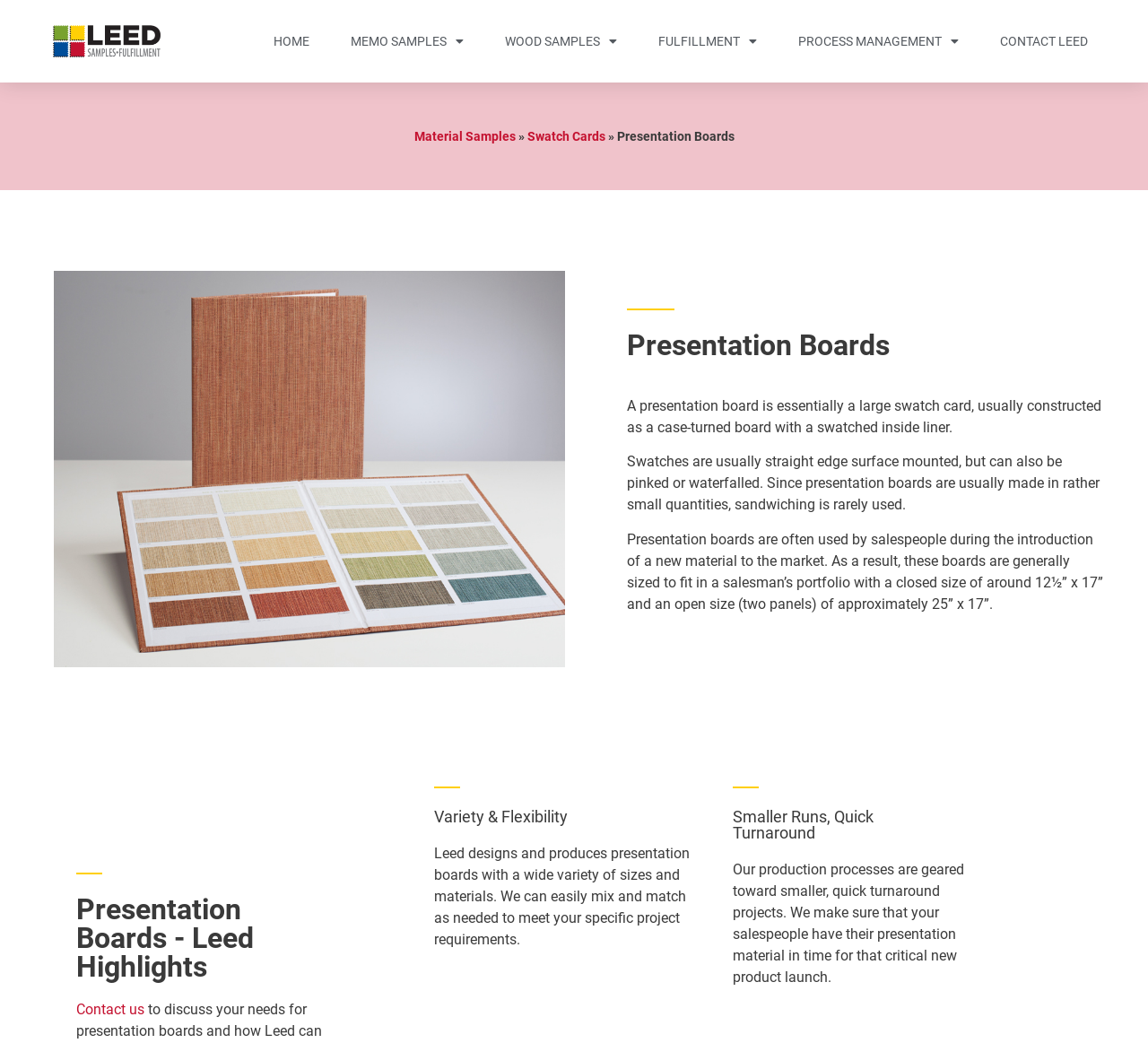Given the element description Wood Samples, predict the bounding box coordinates for the UI element in the webpage screenshot. The format should be (top-left x, top-left y, bottom-right x, bottom-right y), and the values should be between 0 and 1.

[0.424, 0.0, 0.553, 0.079]